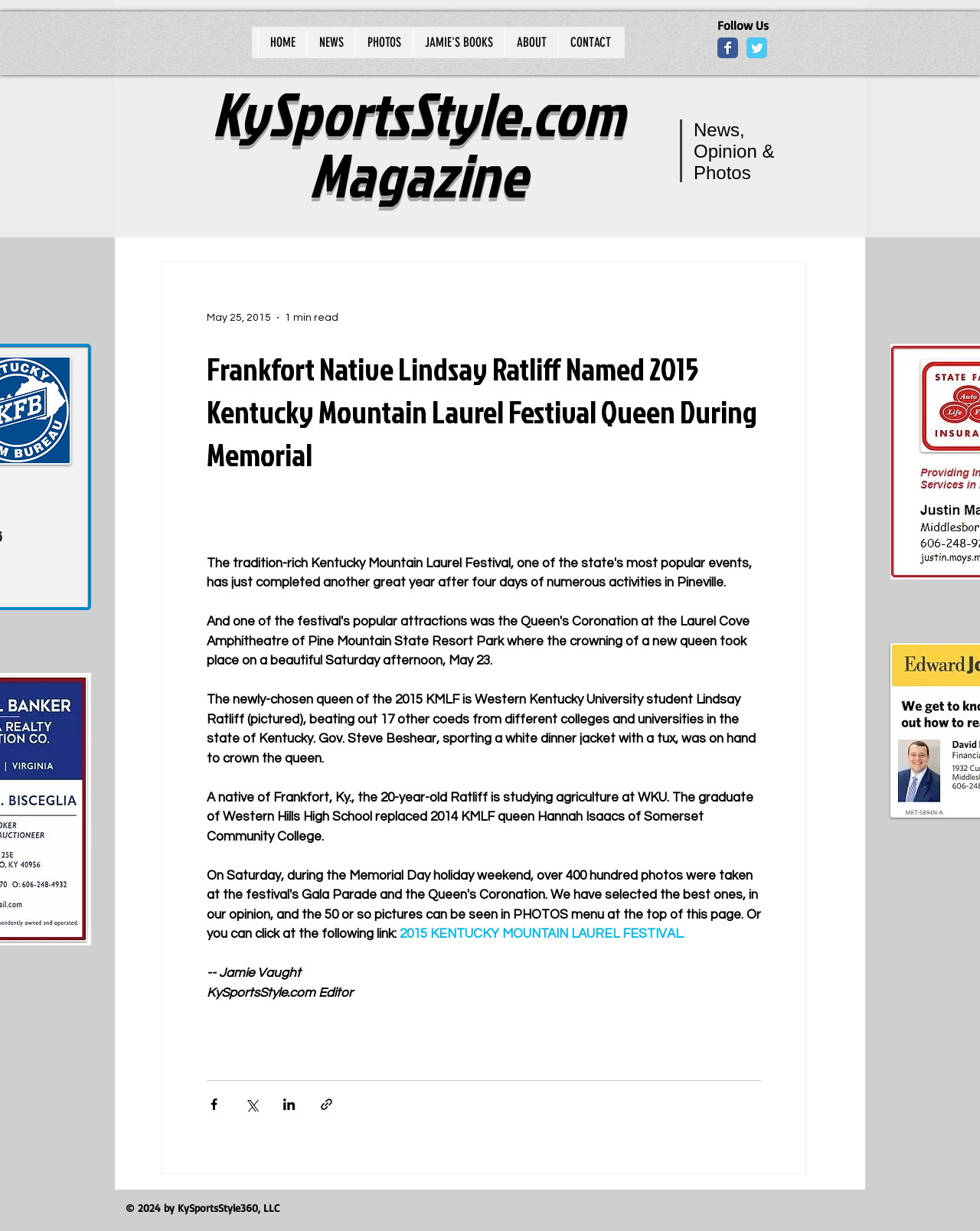Please specify the bounding box coordinates of the element that should be clicked to execute the given instruction: 'Check the ABOUT page'. Ensure the coordinates are four float numbers between 0 and 1, expressed as [left, top, right, bottom].

[0.515, 0.024, 0.57, 0.045]